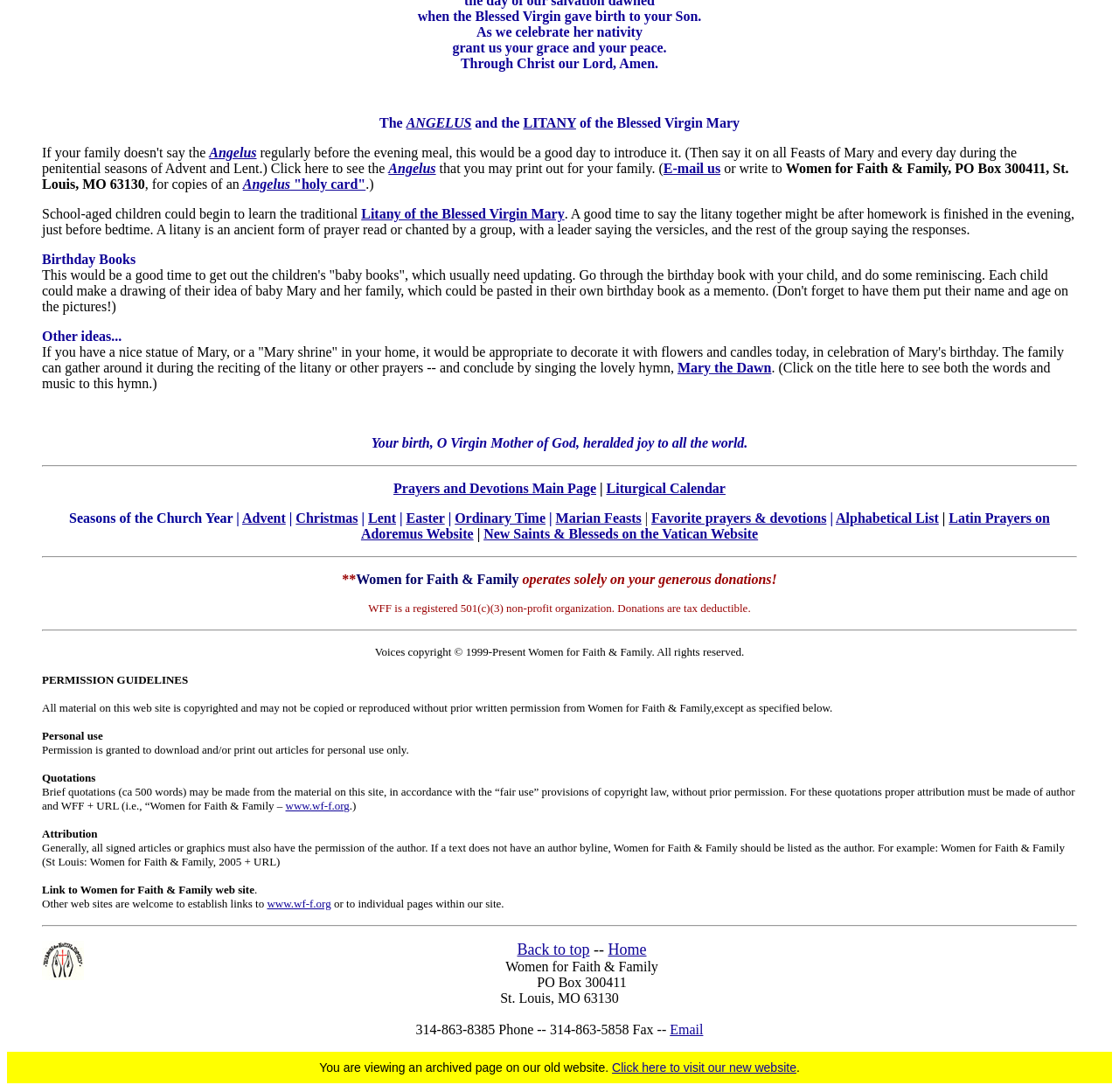What is the name of the prayer being mentioned?
Refer to the image and provide a detailed answer to the question.

The webpage mentions the prayer 'Angelus' multiple times, including a link to it and a suggestion to say it regularly before the evening meal.